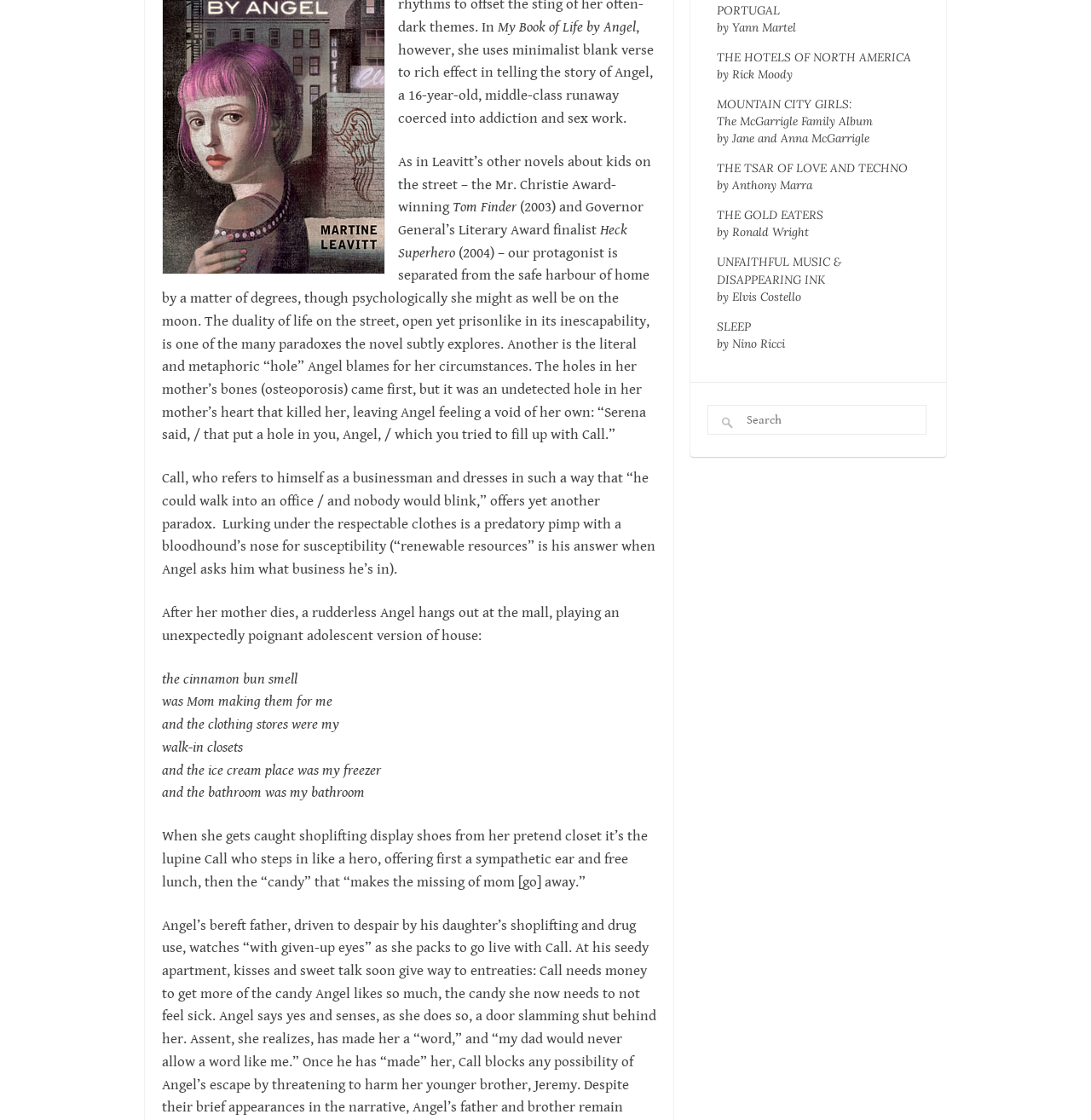Extract the bounding box coordinates for the described element: "name="s" placeholder="Search"". The coordinates should be represented as four float numbers between 0 and 1: [left, top, right, bottom].

[0.648, 0.361, 0.849, 0.388]